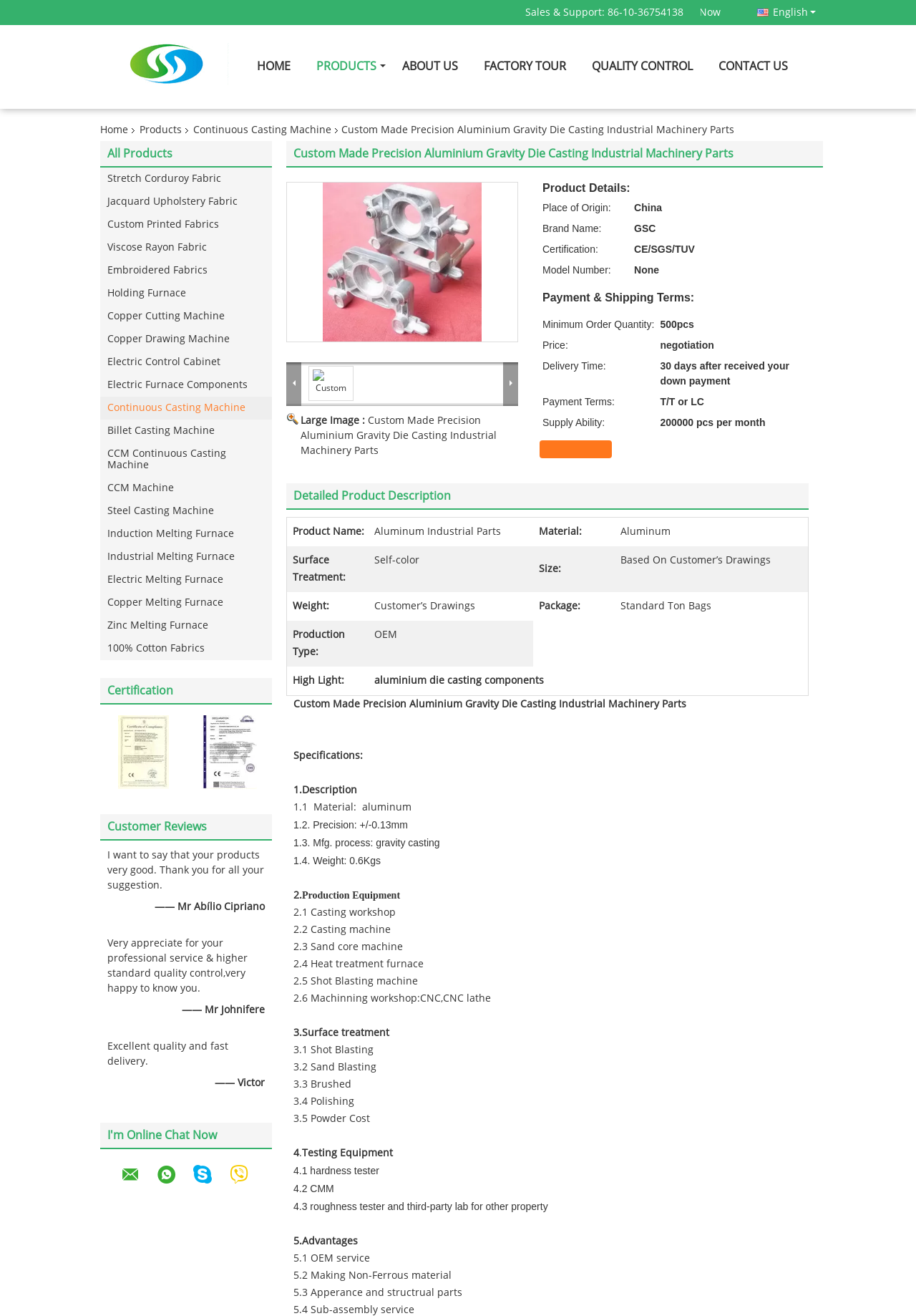Respond with a single word or short phrase to the following question: 
What is the place of origin of the product?

China